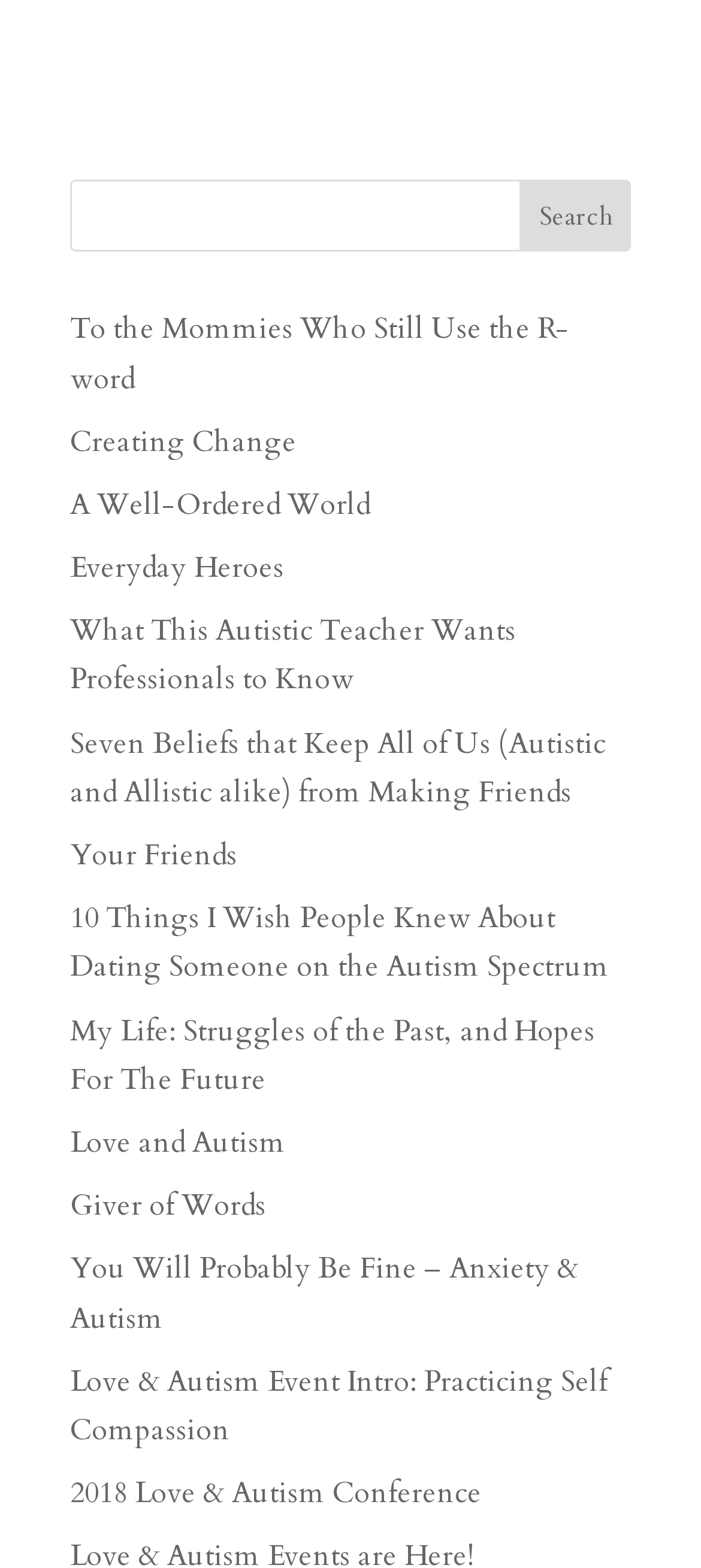Find the bounding box coordinates of the clickable element required to execute the following instruction: "search for something". Provide the coordinates as four float numbers between 0 and 1, i.e., [left, top, right, bottom].

[0.1, 0.115, 0.9, 0.161]